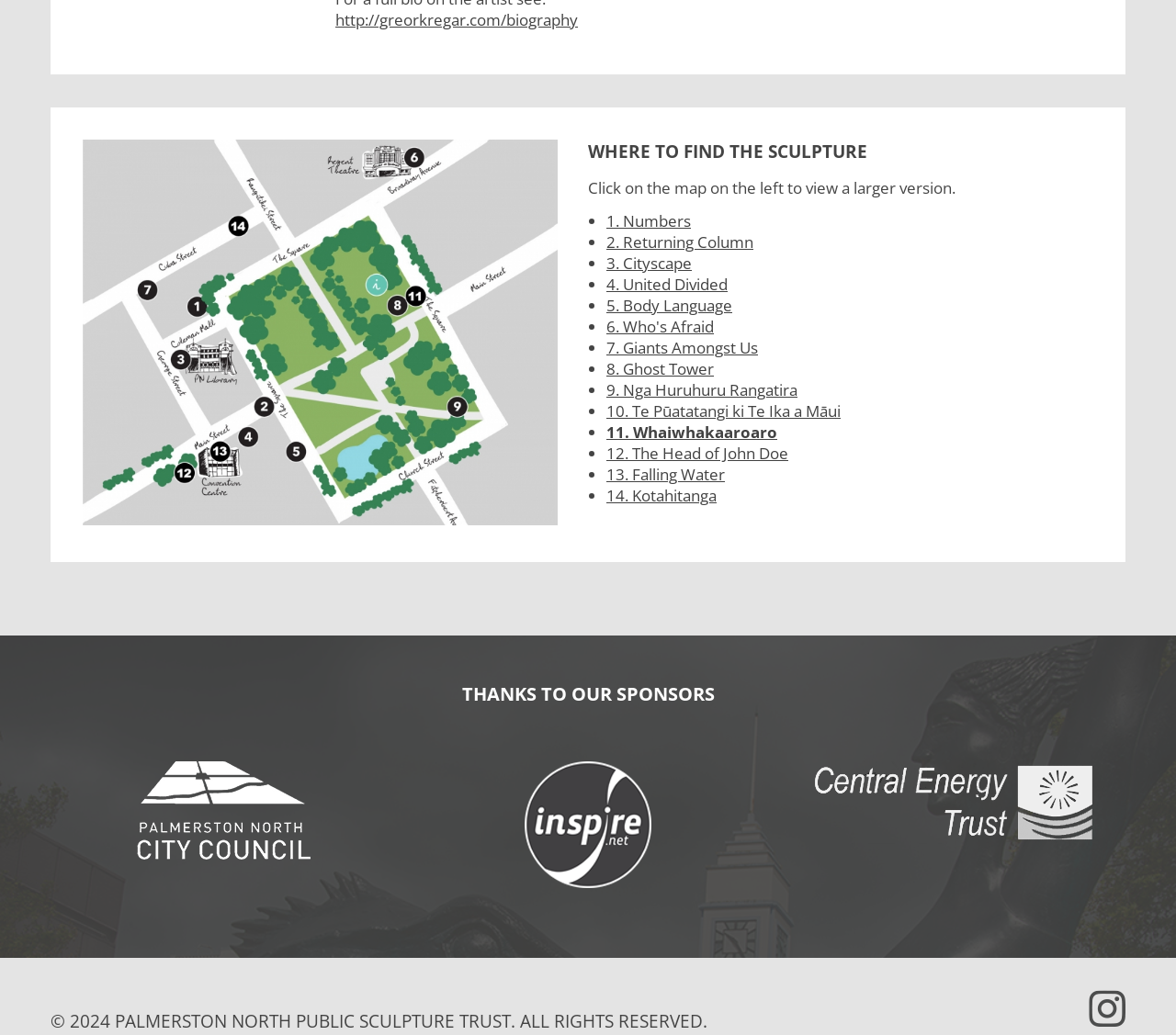Please find the bounding box coordinates of the element that needs to be clicked to perform the following instruction: "View a larger version of the map". The bounding box coordinates should be four float numbers between 0 and 1, represented as [left, top, right, bottom].

[0.5, 0.171, 0.812, 0.191]